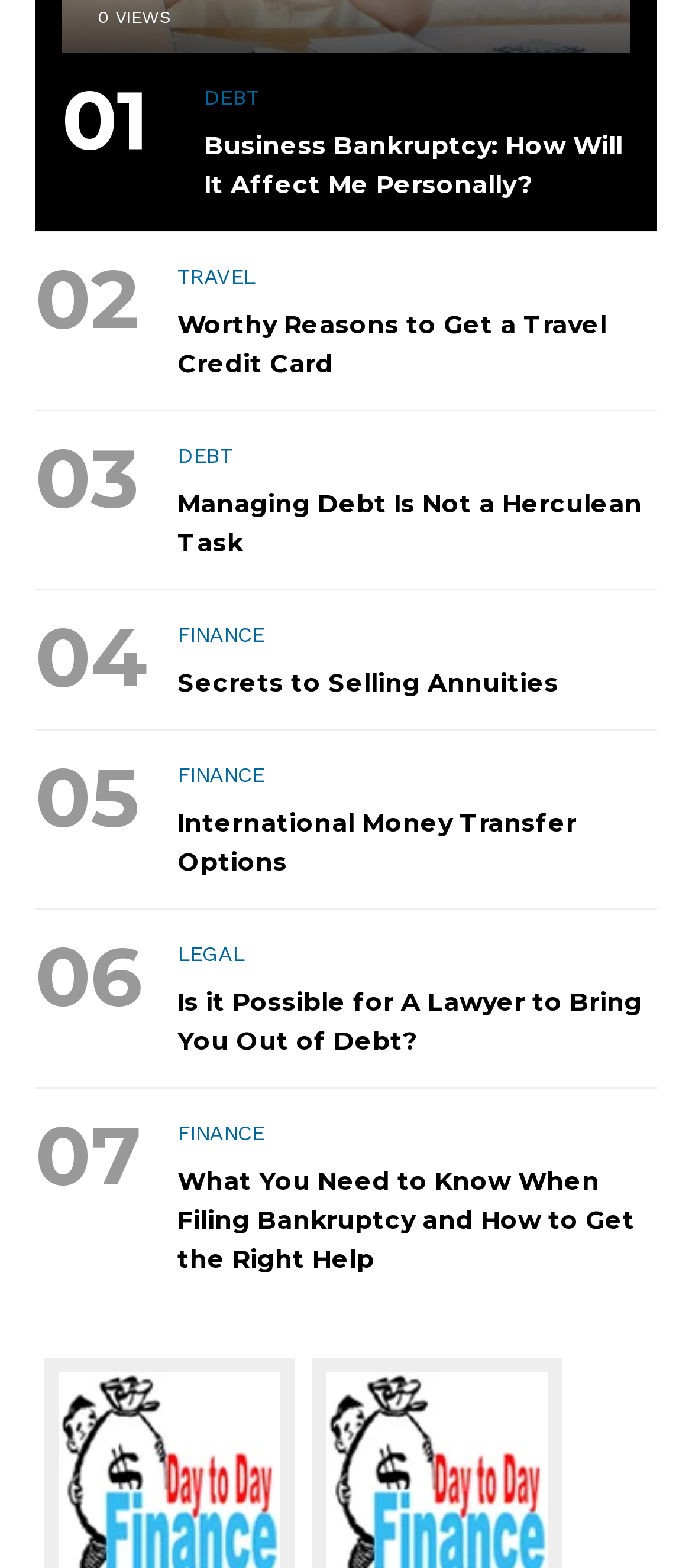What is the category of the last article?
Refer to the image and provide a one-word or short phrase answer.

FINANCE